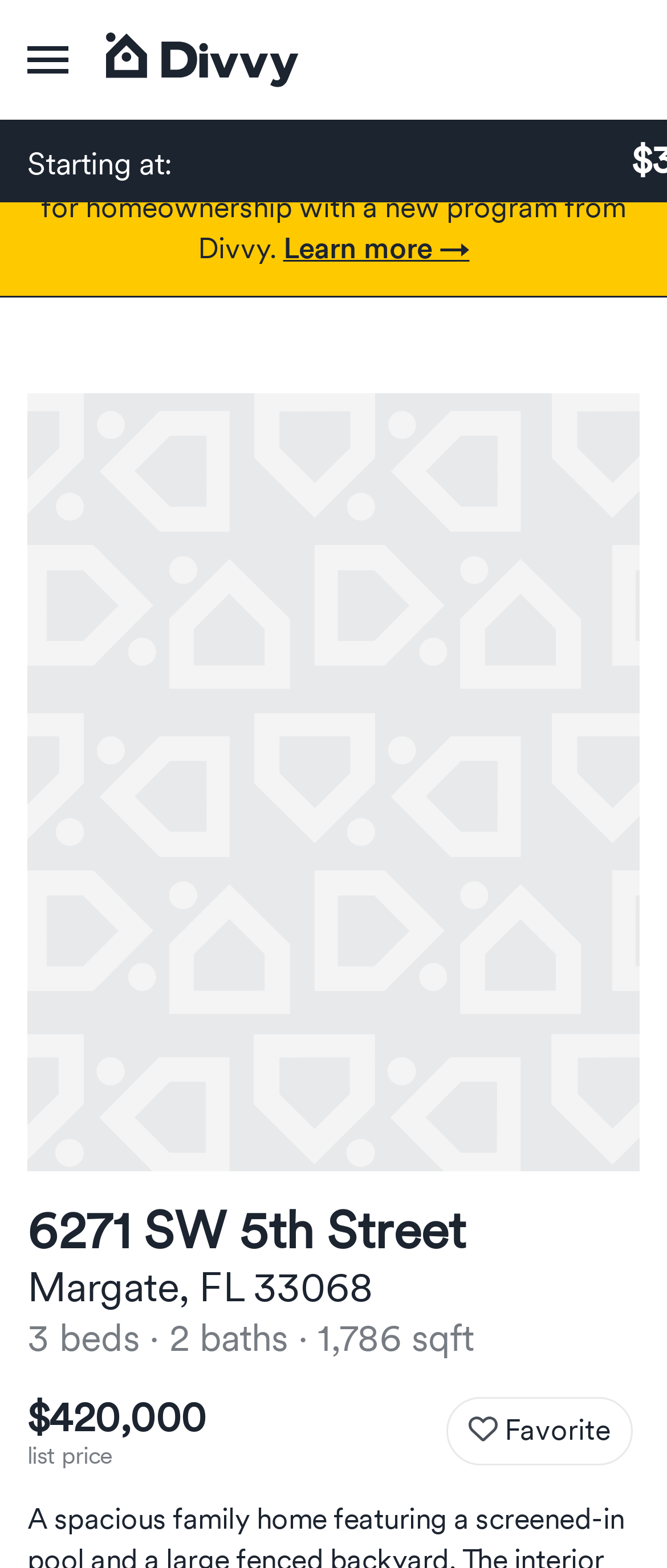Identify the text that serves as the heading for the webpage and generate it.

6271 SW 5th Street